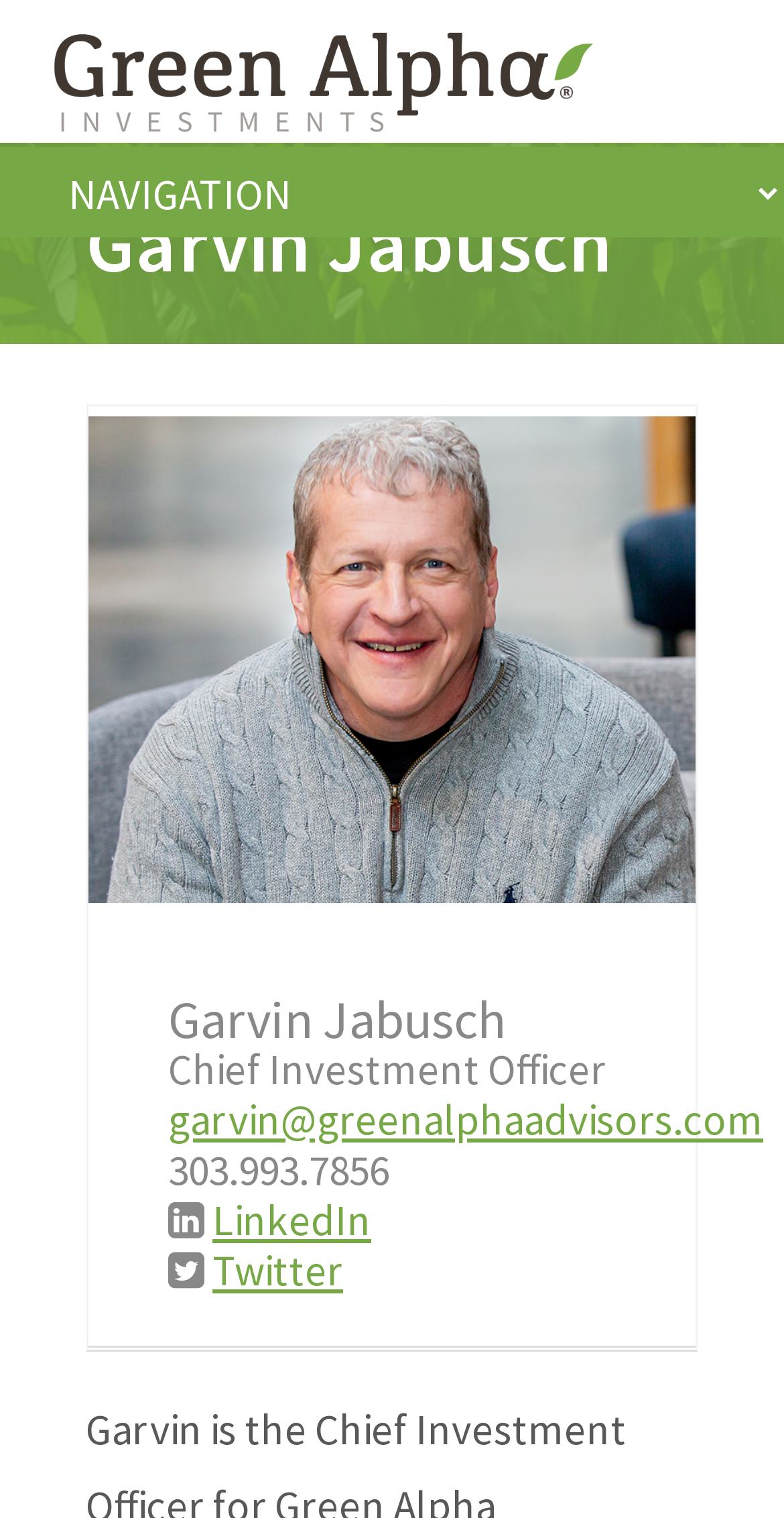Please answer the following question using a single word or phrase: 
What social media platforms does Garvin Jabusch have a presence on?

LinkedIn and Twitter